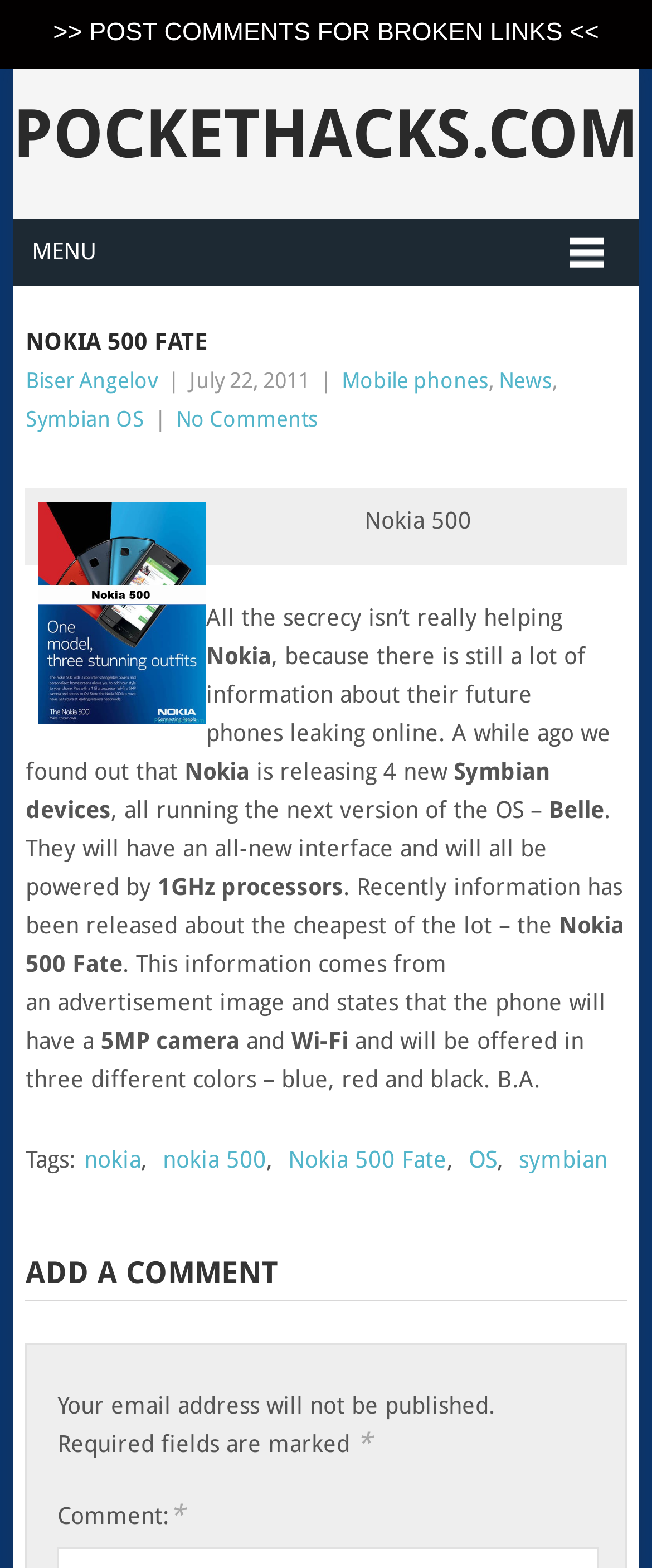How many colors will Nokia 500 Fate be offered in?
Using the visual information, respond with a single word or phrase.

three